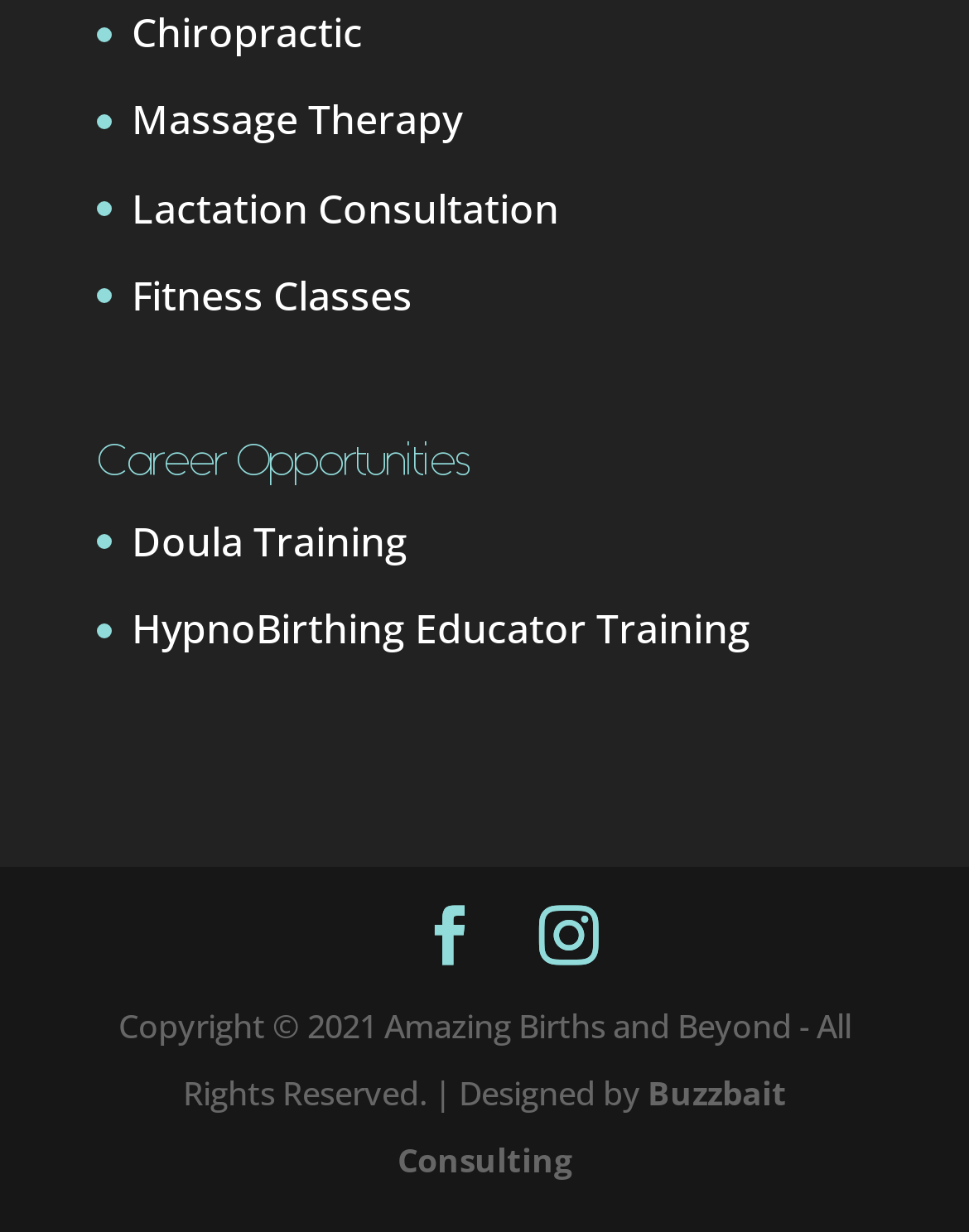Kindly determine the bounding box coordinates for the area that needs to be clicked to execute this instruction: "Check the Weather".

None